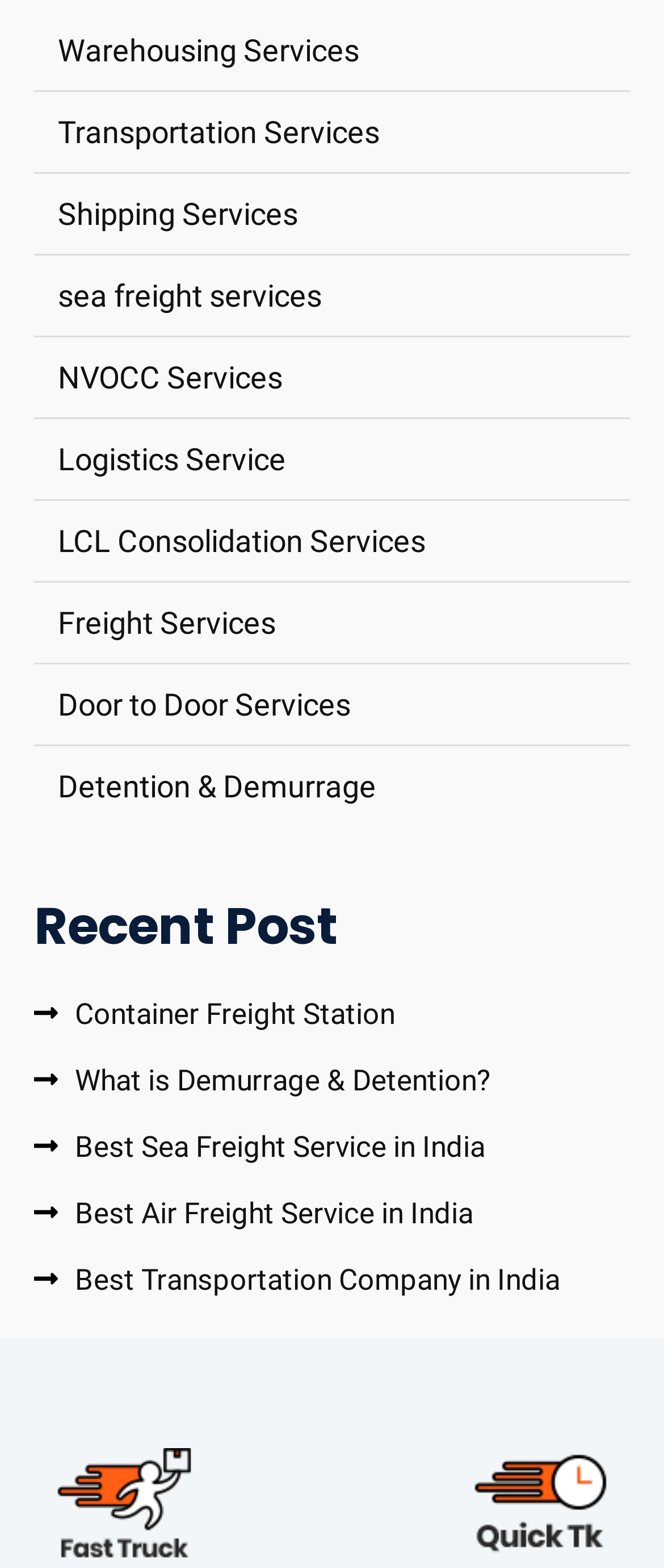Please identify the bounding box coordinates of the element's region that should be clicked to execute the following instruction: "Check out Best Sea Freight Service in India". The bounding box coordinates must be four float numbers between 0 and 1, i.e., [left, top, right, bottom].

[0.051, 0.716, 0.731, 0.746]